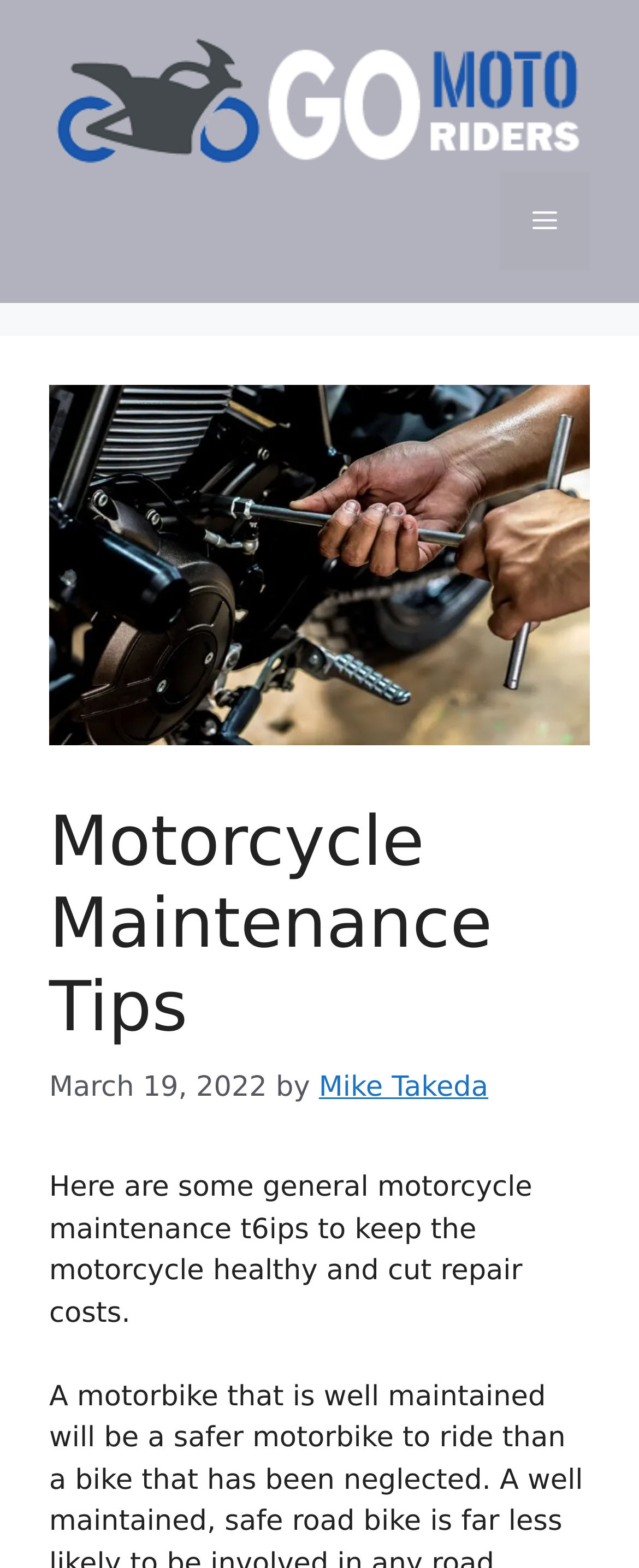Who is the author of the article?
Answer the question with a single word or phrase, referring to the image.

Mike Takeda